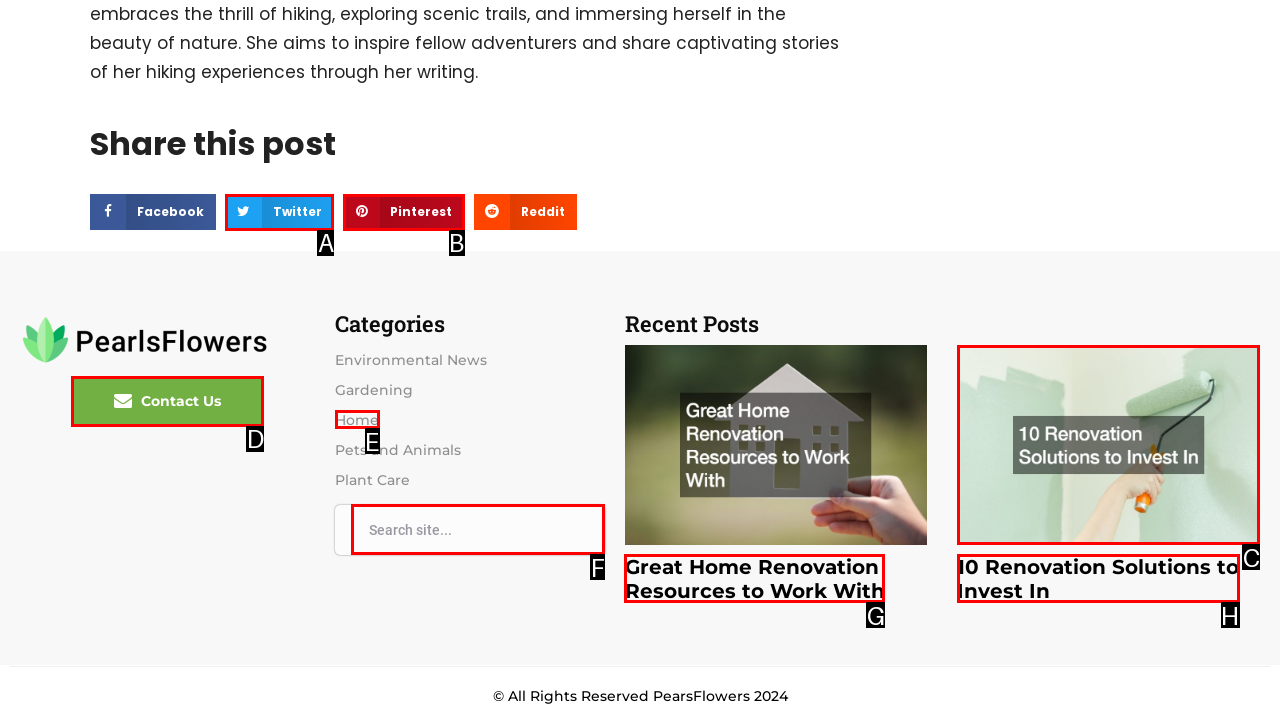Identify which HTML element matches the description: parent_node: Search name="s" placeholder="Search site..."
Provide your answer in the form of the letter of the correct option from the listed choices.

F